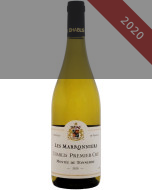With reference to the image, please provide a detailed answer to the following question: What is the vintage of the wine?

The caption specifically mentions the vintage 2020, reflecting the meticulous craftsmanship and vineyard selection that is essential in producing premium wines.